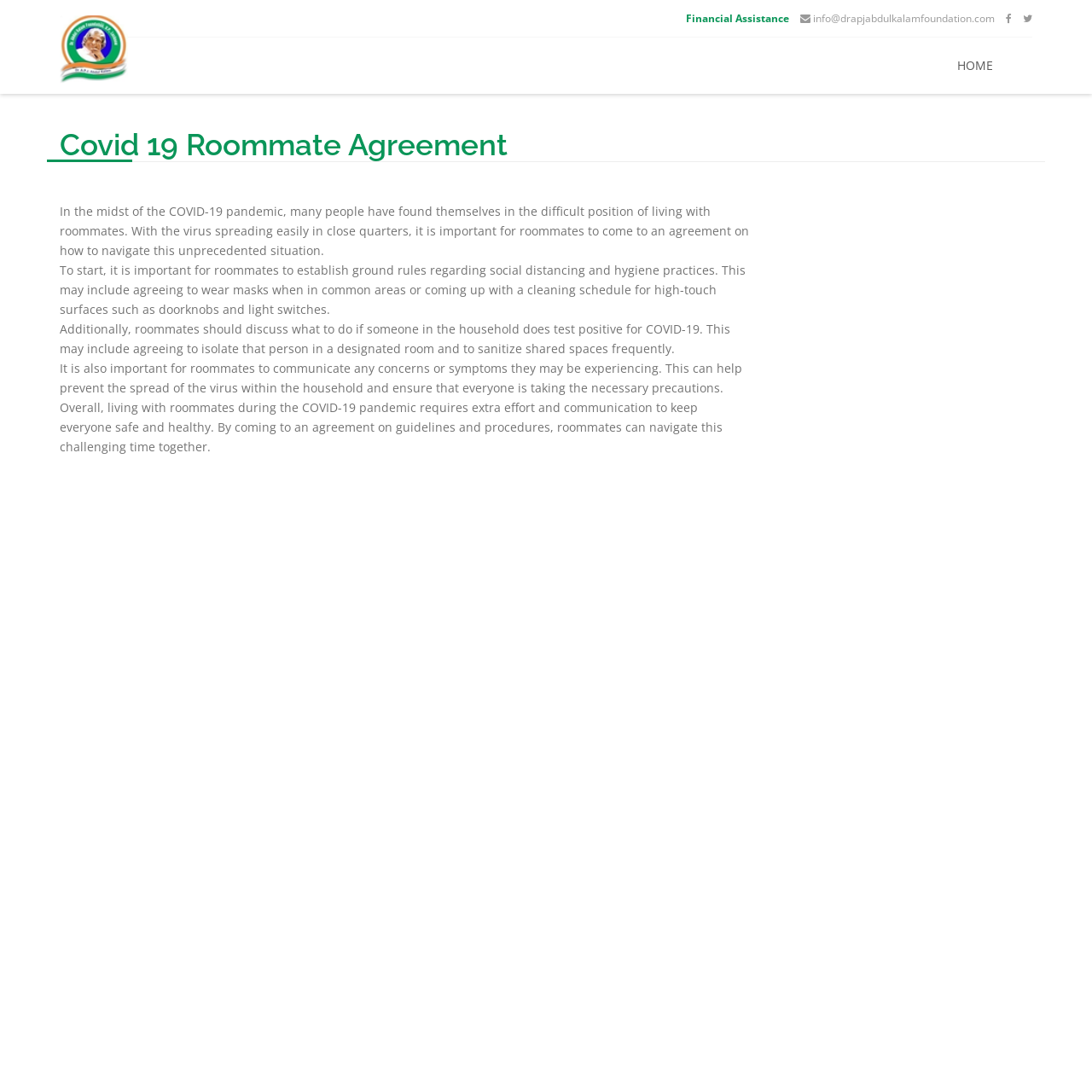What should roommates discuss if someone tests positive? Analyze the screenshot and reply with just one word or a short phrase.

Isolating the person and sanitizing shared spaces